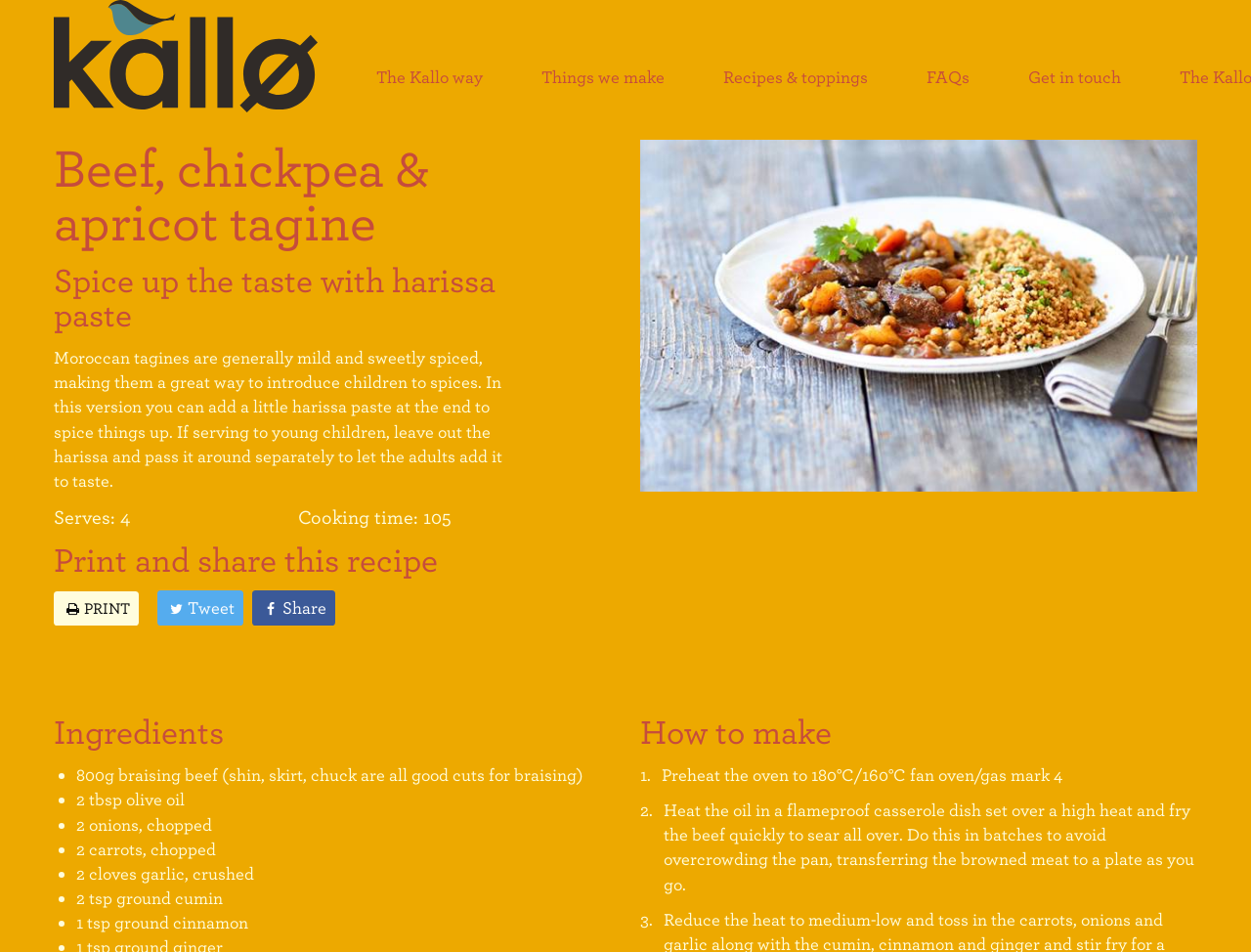Show the bounding box coordinates for the element that needs to be clicked to execute the following instruction: "Click the 'Share' link". Provide the coordinates in the form of four float numbers between 0 and 1, i.e., [left, top, right, bottom].

[0.202, 0.62, 0.268, 0.657]